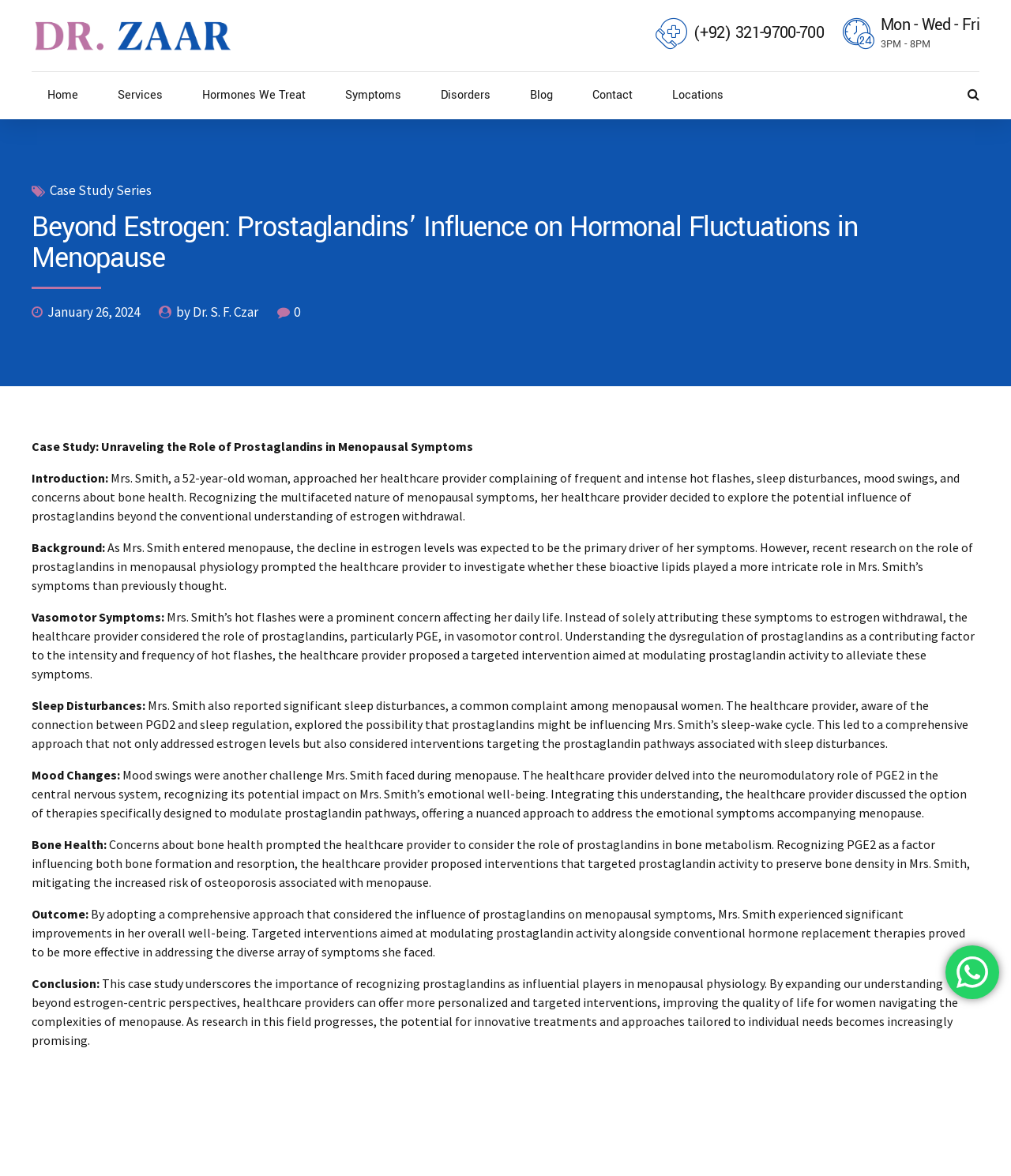Provide the bounding box coordinates in the format (top-left x, top-left y, bottom-right x, bottom-right y). All values are floating point numbers between 0 and 1. Determine the bounding box coordinate of the UI element described as: Locations

[0.649, 0.061, 0.731, 0.101]